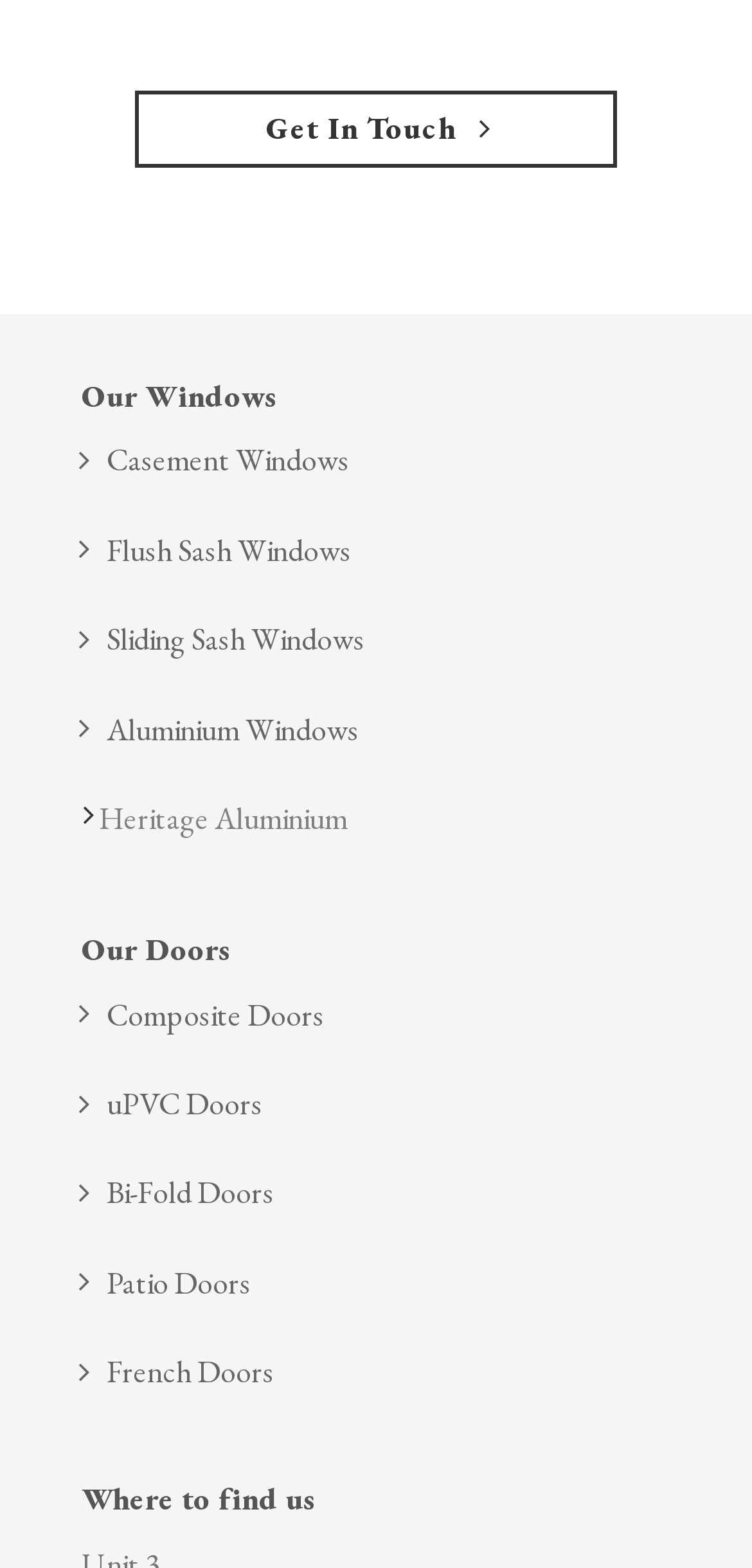Please identify the bounding box coordinates of the element I should click to complete this instruction: 'Learn about Casement Windows'. The coordinates should be given as four float numbers between 0 and 1, like this: [left, top, right, bottom].

[0.108, 0.281, 0.465, 0.307]